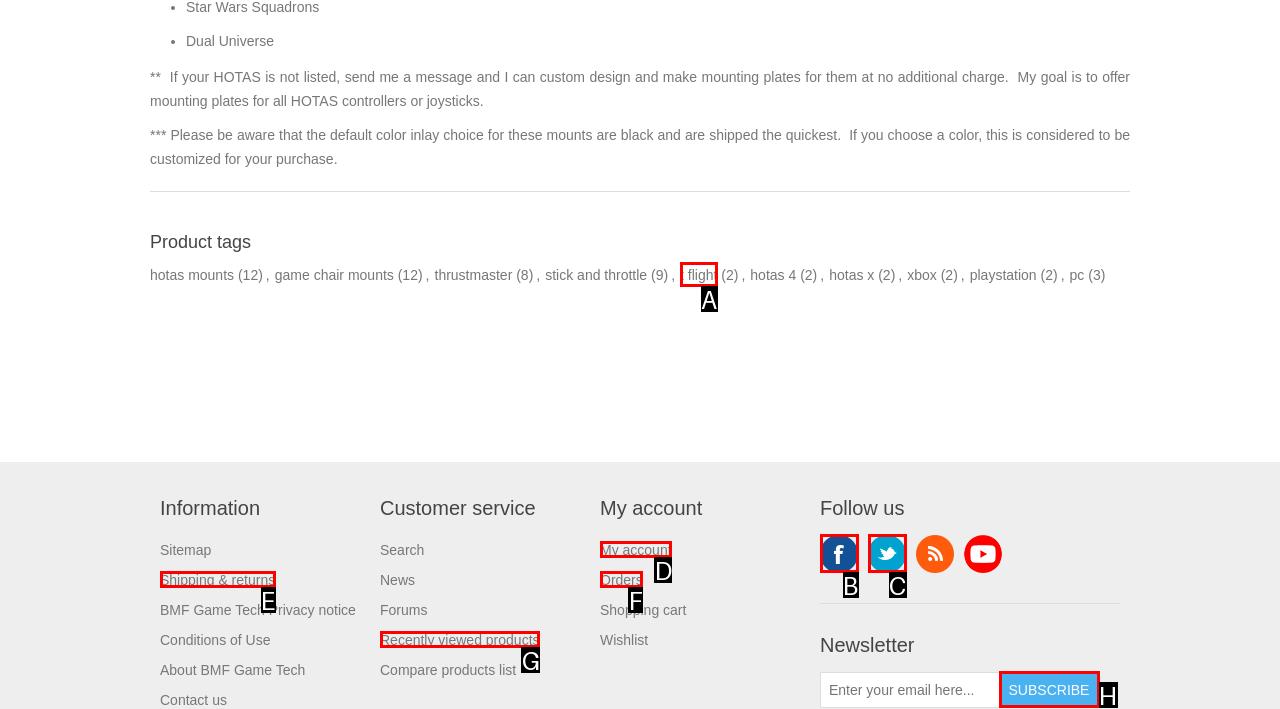Select the appropriate letter to fulfill the given instruction: Go to HOME page
Provide the letter of the correct option directly.

None